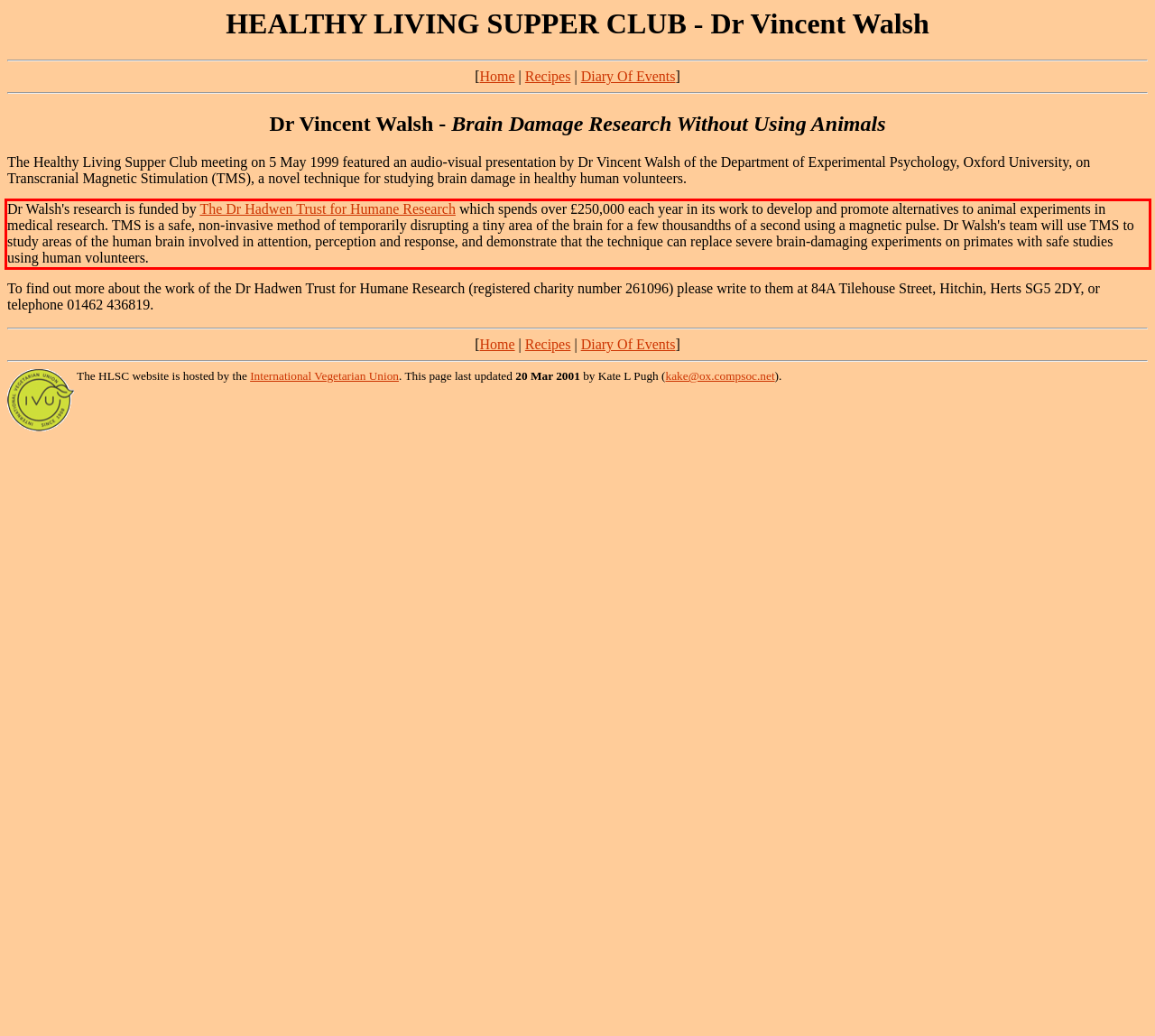The screenshot provided shows a webpage with a red bounding box. Apply OCR to the text within this red bounding box and provide the extracted content.

Dr Walsh's research is funded by The Dr Hadwen Trust for Humane Research which spends over £250,000 each year in its work to develop and promote alternatives to animal experiments in medical research. TMS is a safe, non-invasive method of temporarily disrupting a tiny area of the brain for a few thousandths of a second using a magnetic pulse. Dr Walsh's team will use TMS to study areas of the human brain involved in attention, perception and response, and demonstrate that the technique can replace severe brain-damaging experiments on primates with safe studies using human volunteers.